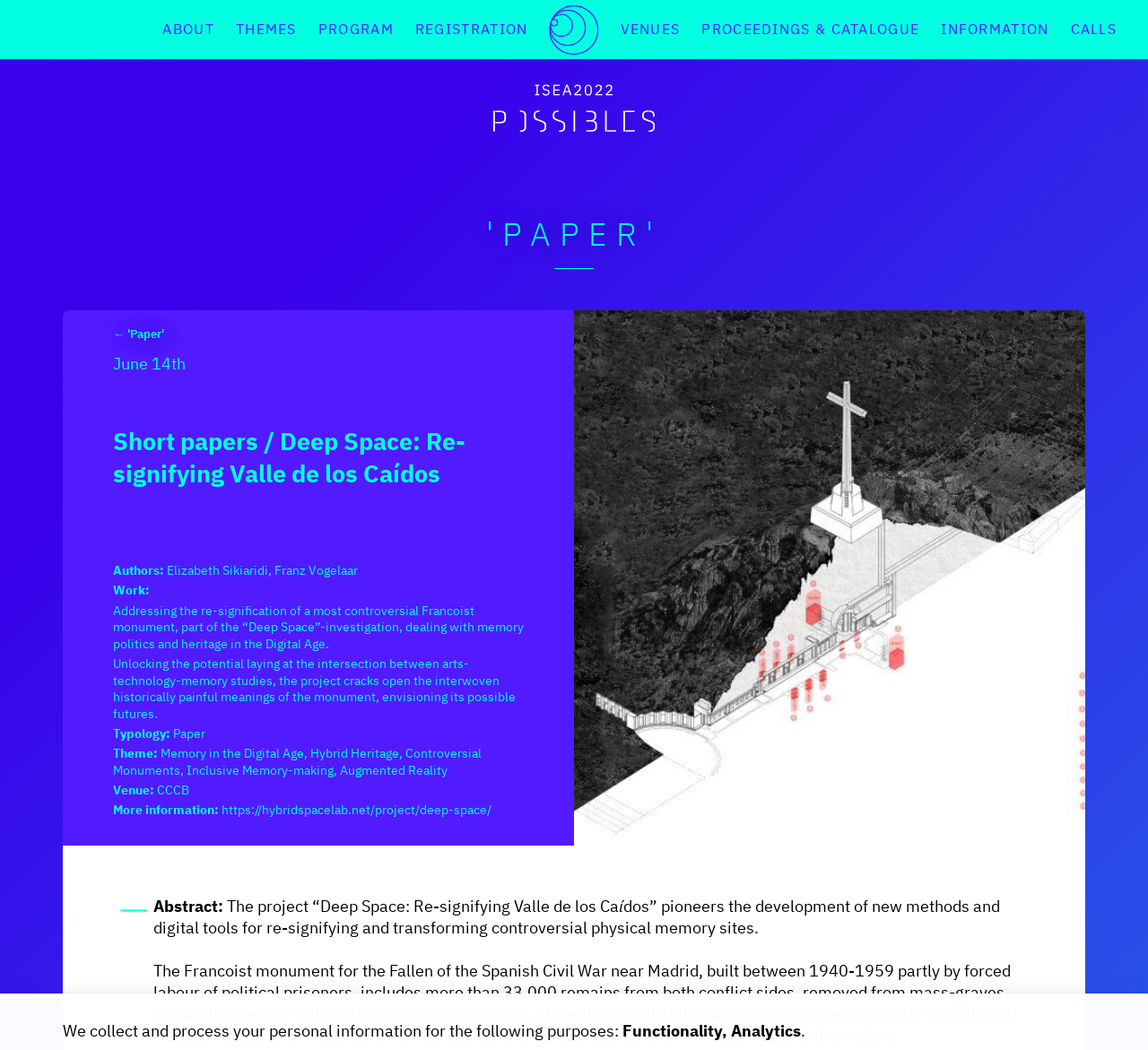Who are the authors of the paper?
Please respond to the question with a detailed and thorough explanation.

I found the answer by looking at the section that describes the paper, where it says 'Authors:' and lists the names of the authors, Elizabeth Sikiaridi and Franz Vogelaar.